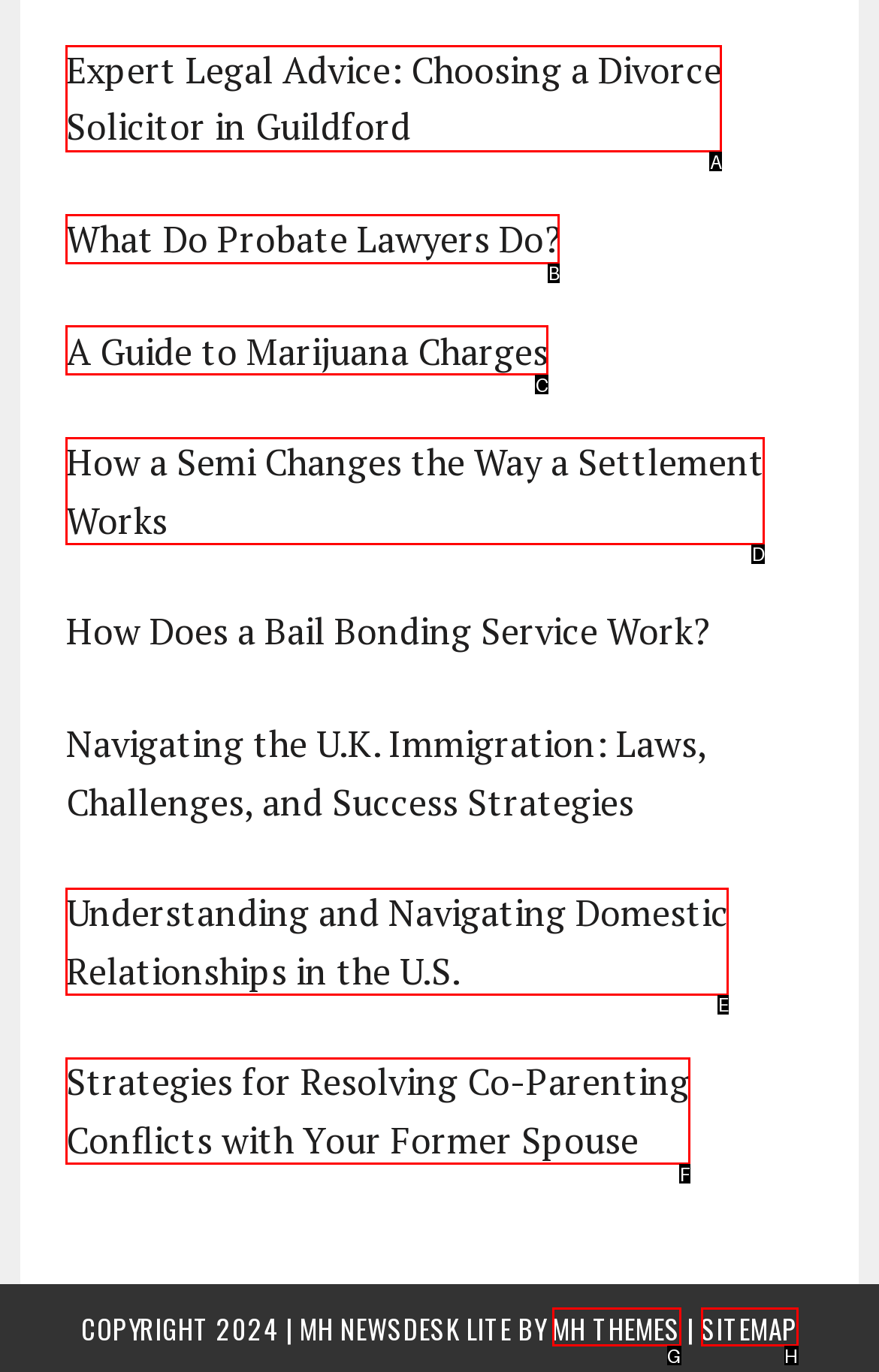Select the letter of the element you need to click to complete this task: Read about expert legal advice for divorce in Guildford
Answer using the letter from the specified choices.

A